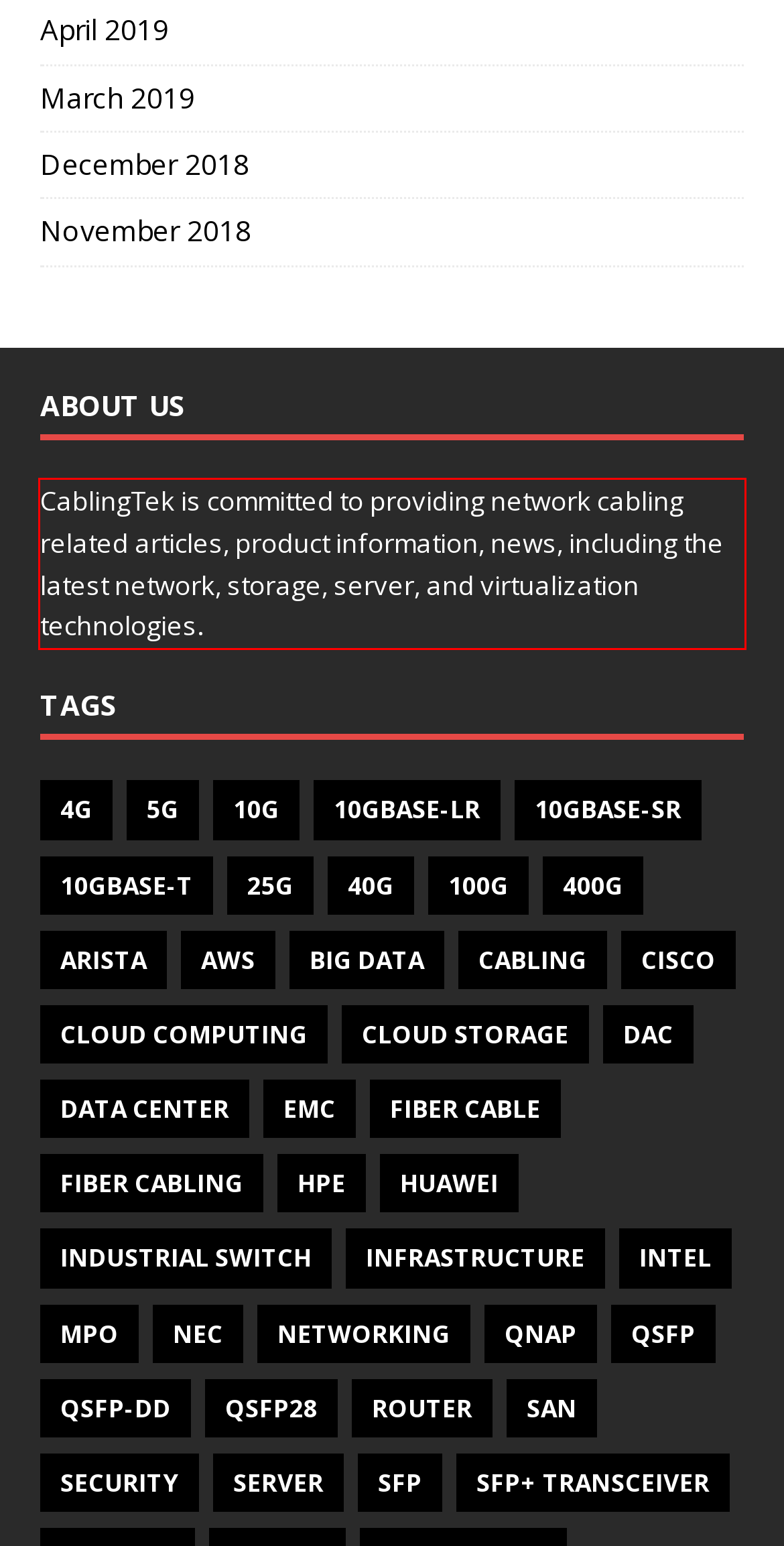Given the screenshot of the webpage, identify the red bounding box, and recognize the text content inside that red bounding box.

CablingTek is committed to providing network cabling related articles, product information, news, including the latest network, storage, server, and virtualization technologies.